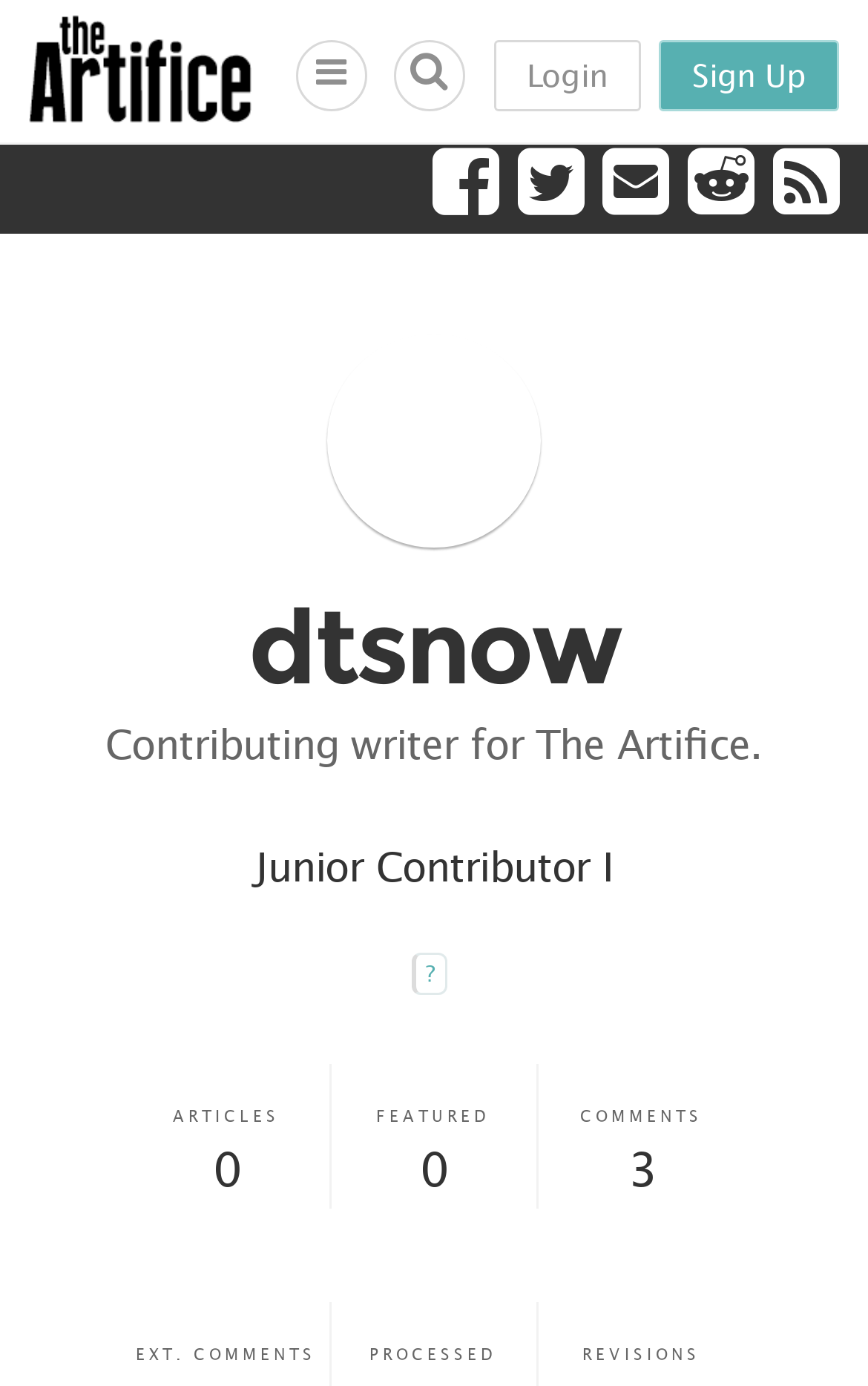What is the type of content featured?
Based on the image, give a one-word or short phrase answer.

Articles